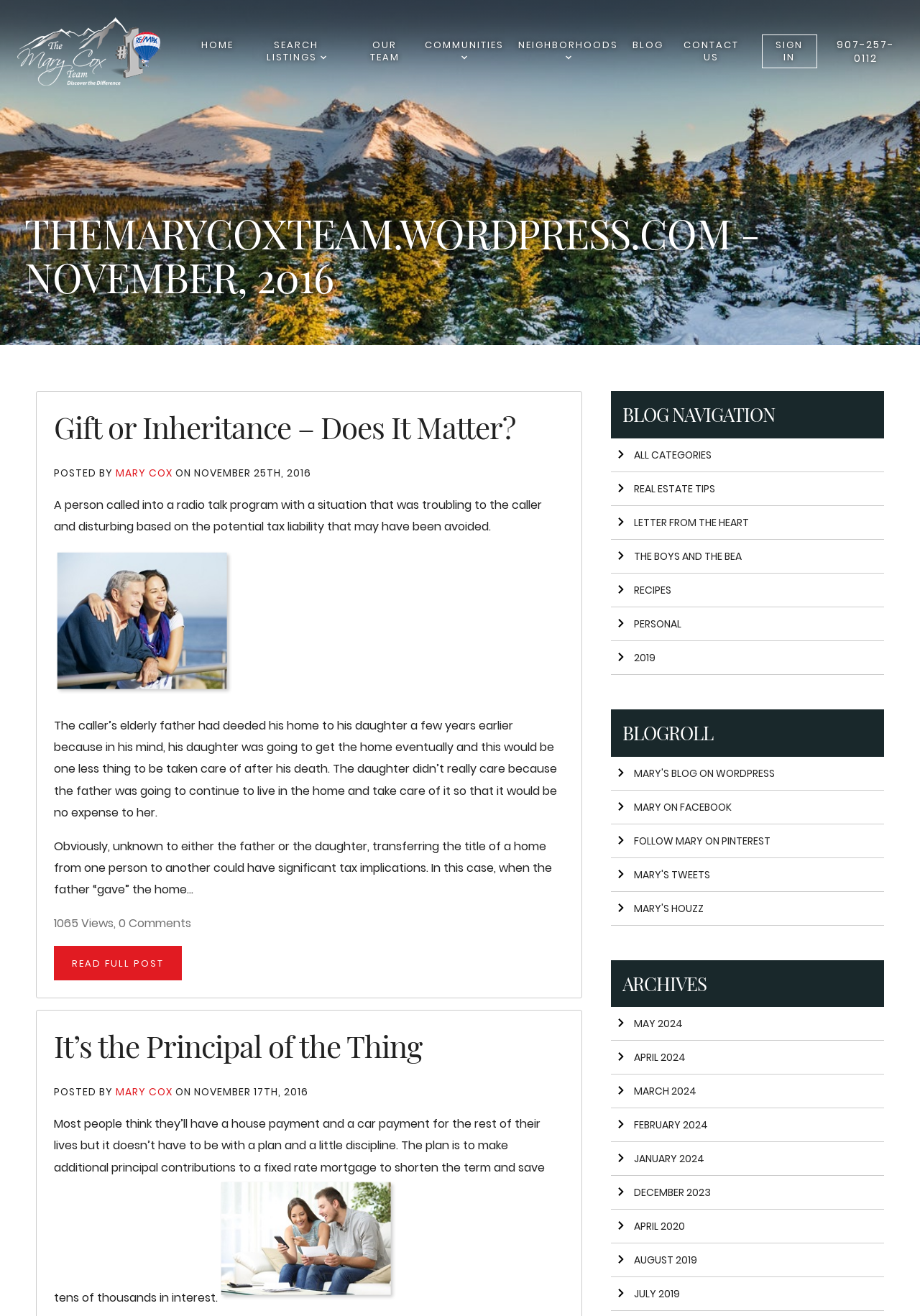Identify the bounding box for the UI element that is described as follows: "Blog".

[0.688, 0.025, 0.721, 0.043]